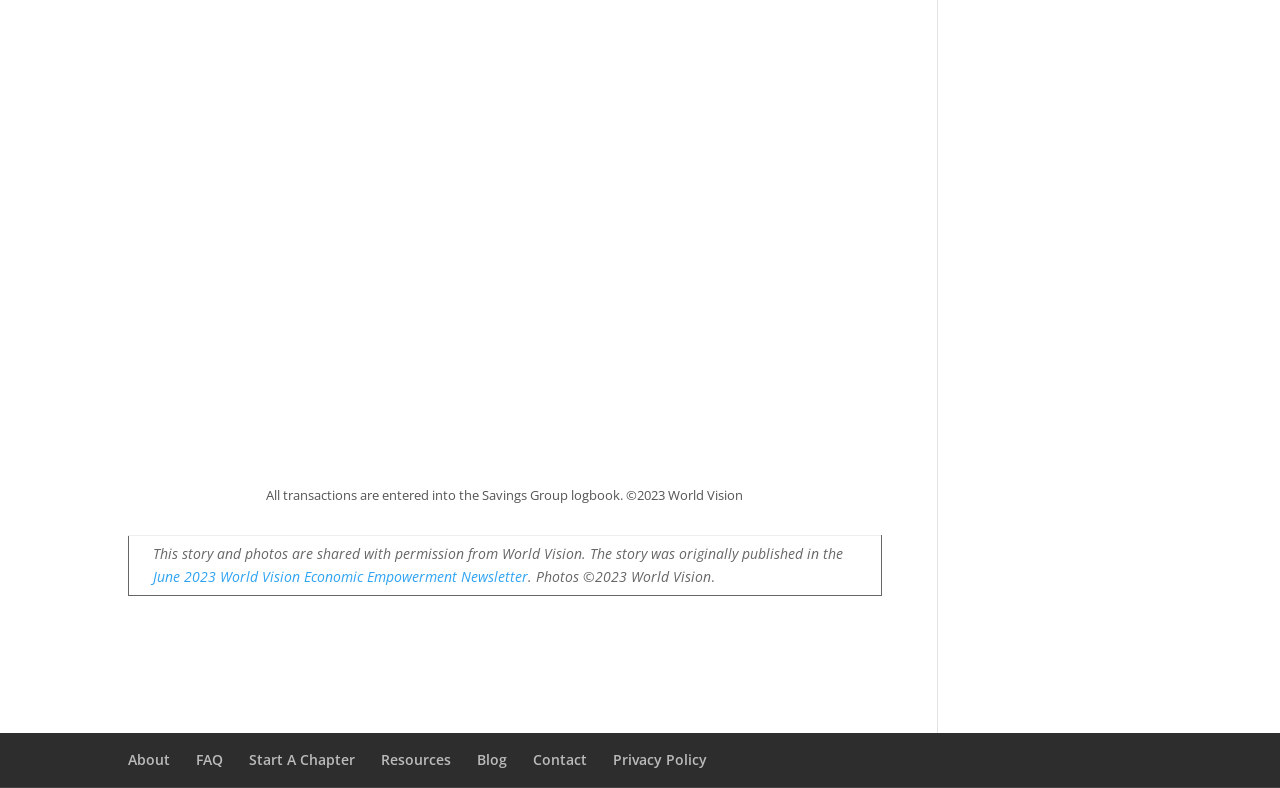Identify the bounding box coordinates of the region that needs to be clicked to carry out this instruction: "View resources". Provide these coordinates as four float numbers ranging from 0 to 1, i.e., [left, top, right, bottom].

[0.298, 0.952, 0.352, 0.976]